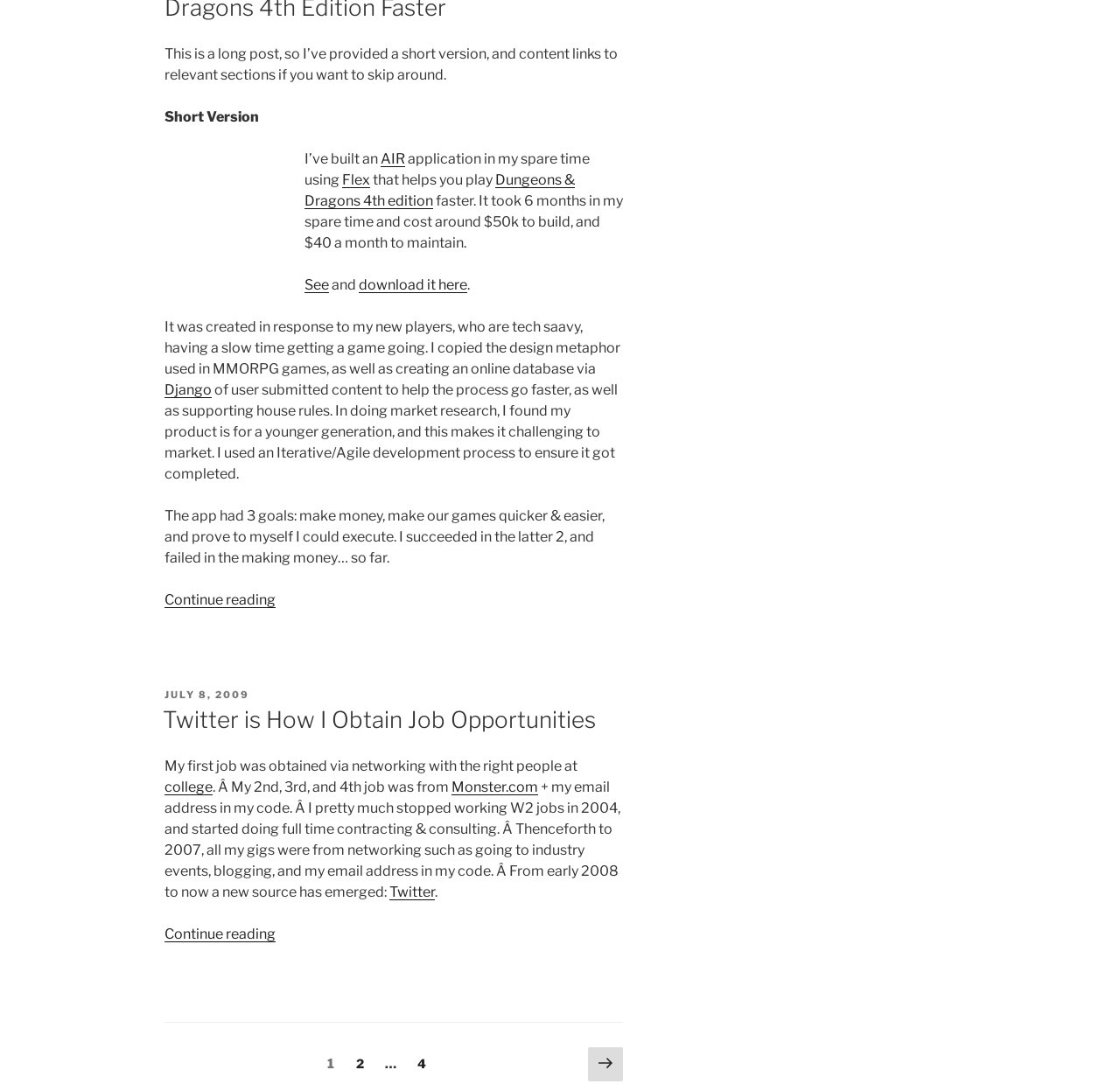What is the name of the application?
Answer the question with a detailed and thorough explanation.

The name of the application is mentioned in the text as 'AIR App: Powerz', which is a tool to help play Dungeons & Dragons 4th edition faster.